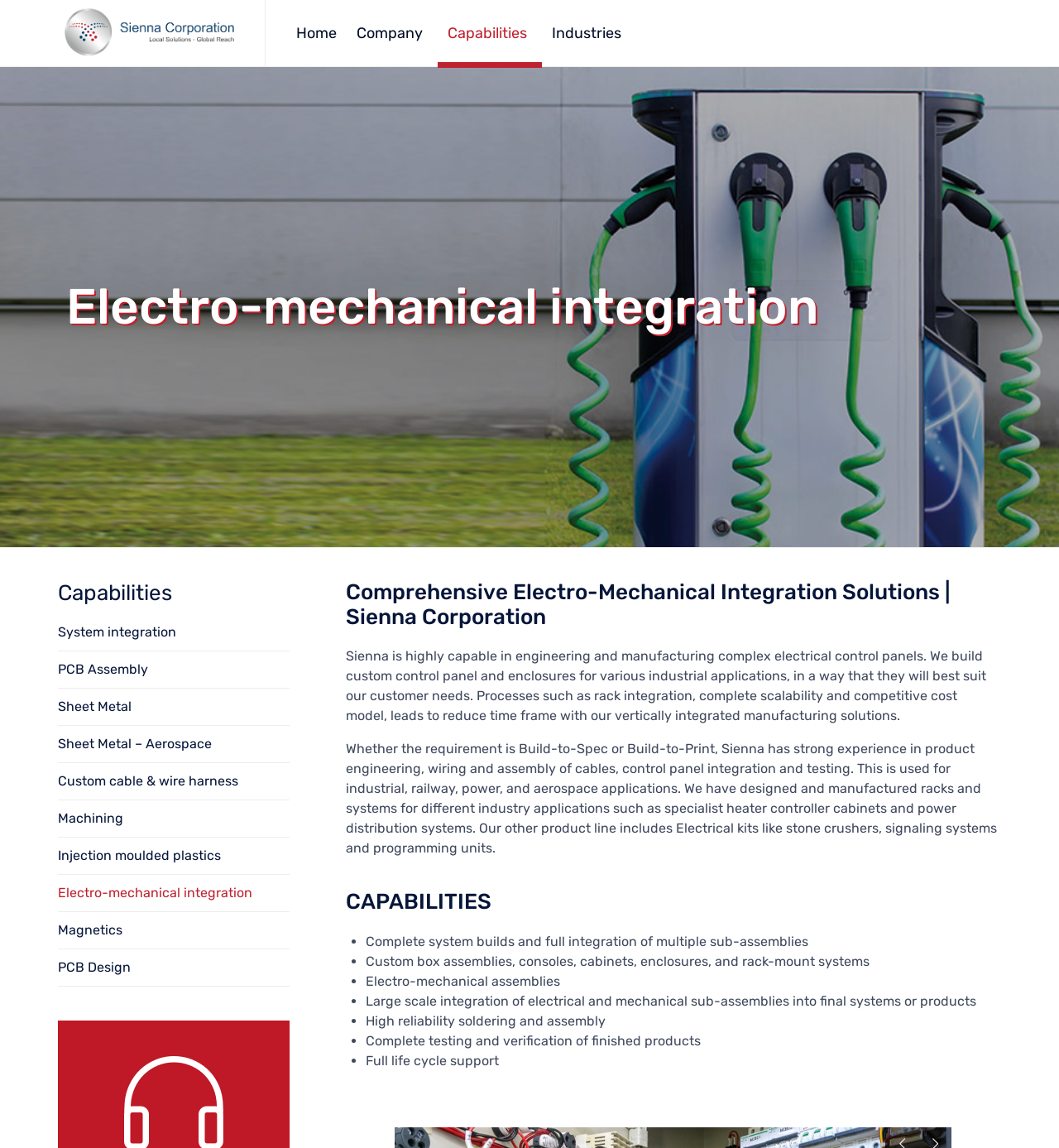What is the benefit of Sienna's vertically integrated manufacturing solutions?
Based on the visual details in the image, please answer the question thoroughly.

According to the webpage, Sienna's vertically integrated manufacturing solutions lead to a reduced time frame, as mentioned in the text 'Processes such as rack integration, complete scalability and competitive cost model, leads to reduce time frame...'.